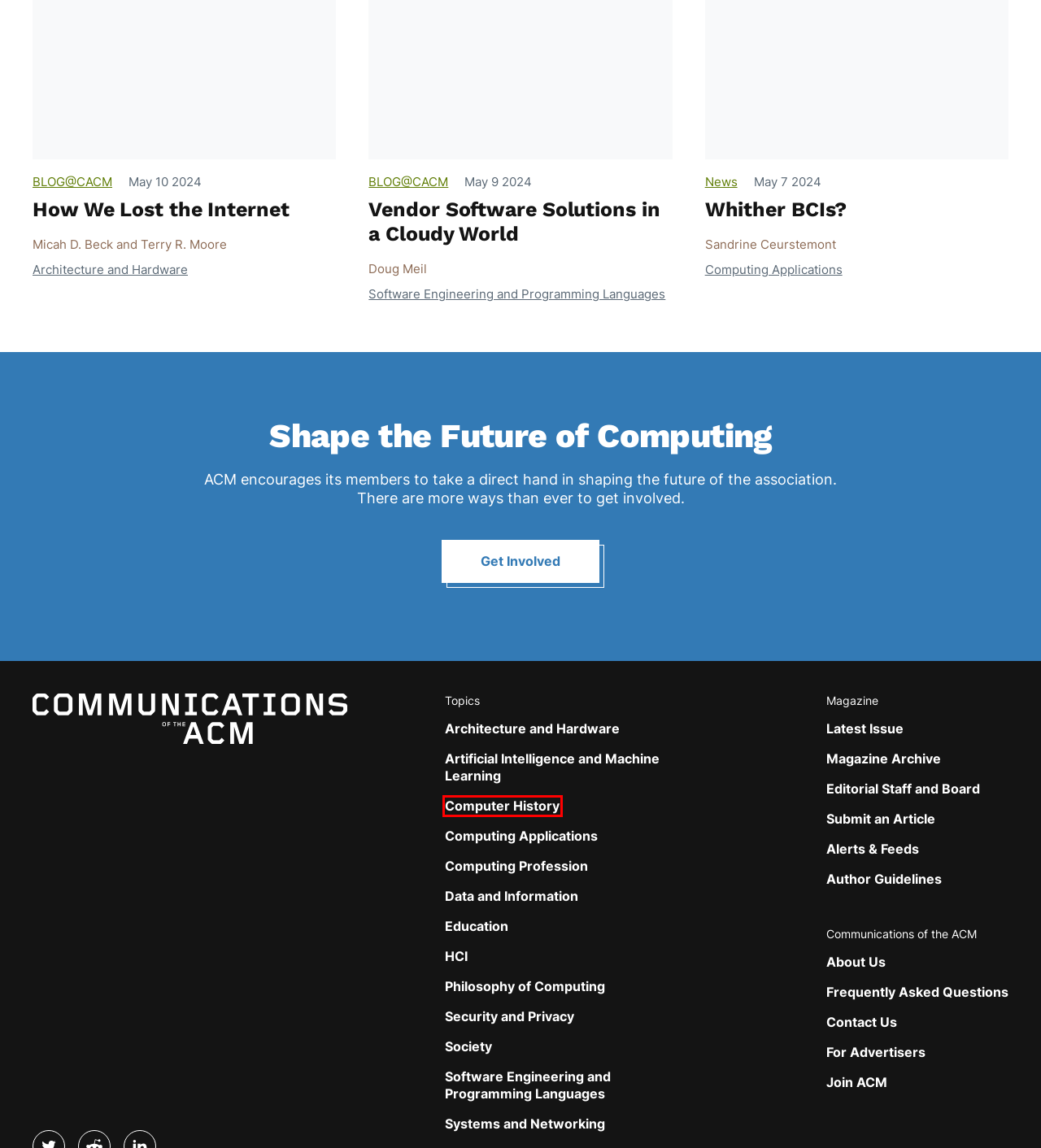You are given a webpage screenshot where a red bounding box highlights an element. Determine the most fitting webpage description for the new page that loads after clicking the element within the red bounding box. Here are the candidates:
A. Vendor Software Solutions in a Cloudy World – Communications of the ACM
B. BLOG@CACM – Communications of the ACM
C. Computer History – Communications of the ACM
D. About Us – Communications of the ACM
E. Contact Us – Communications of the ACM
F. Education – Communications of the ACM
G. Terry R. Moore – Communications of the ACM
H. Frequently Asked Questions – Communications of the ACM

C